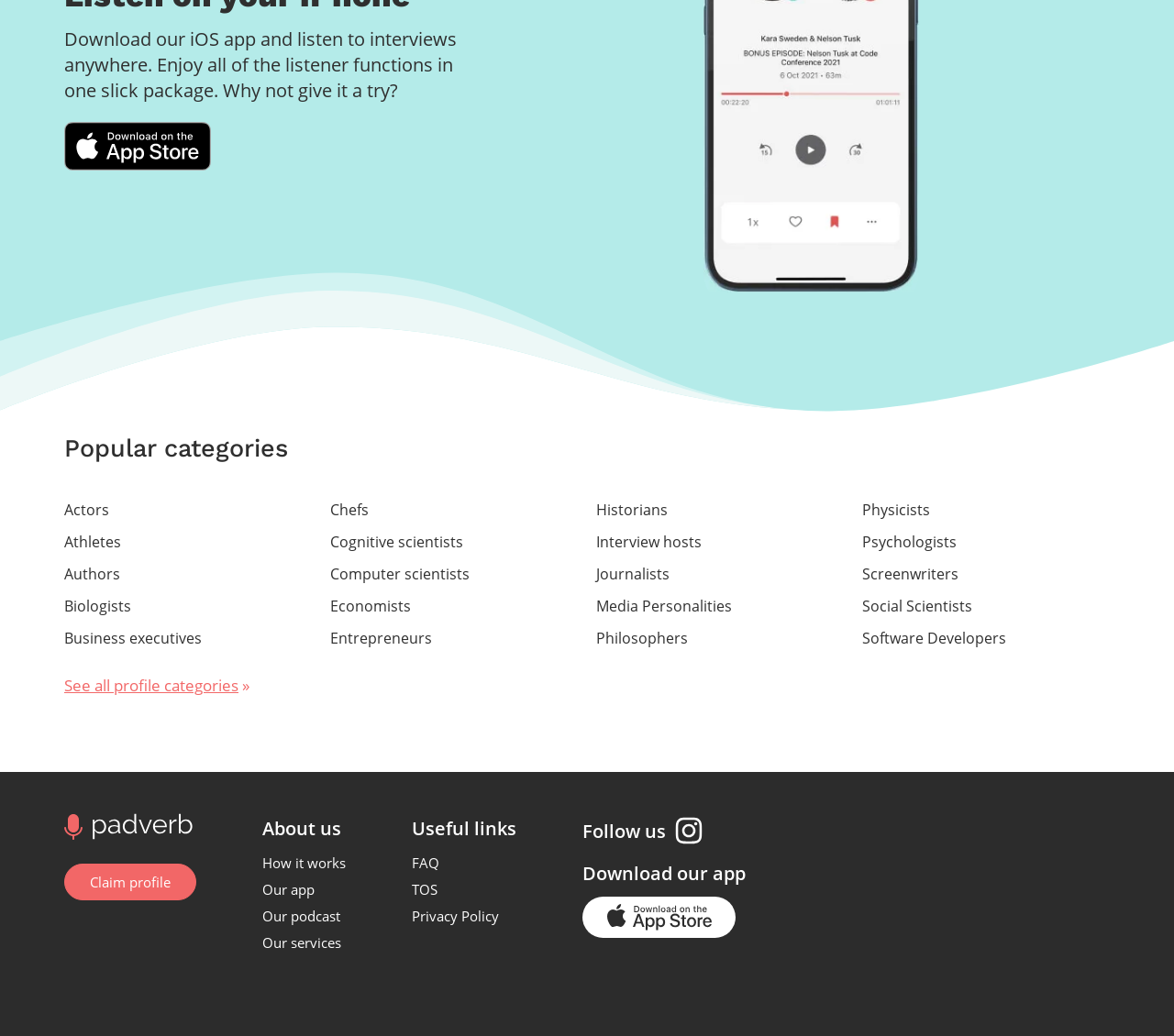Identify the coordinates of the bounding box for the element described below: "parent_node: Follow us aria-label="Instagram page"". Return the coordinates as four float numbers between 0 and 1: [left, top, right, bottom].

[0.574, 0.788, 0.599, 0.816]